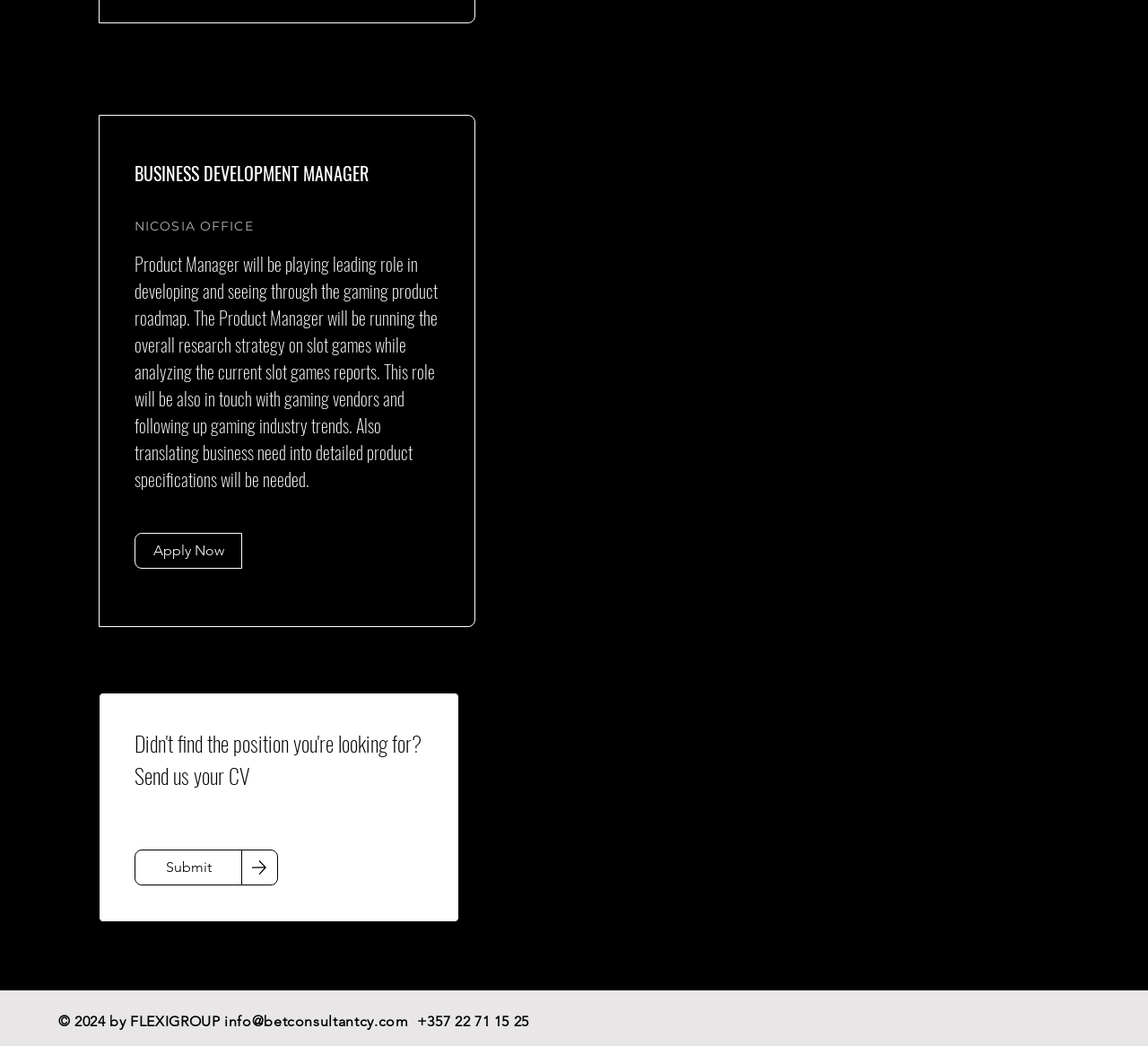What is the purpose of the Product Manager role?
Based on the image content, provide your answer in one word or a short phrase.

Developing gaming product roadmap